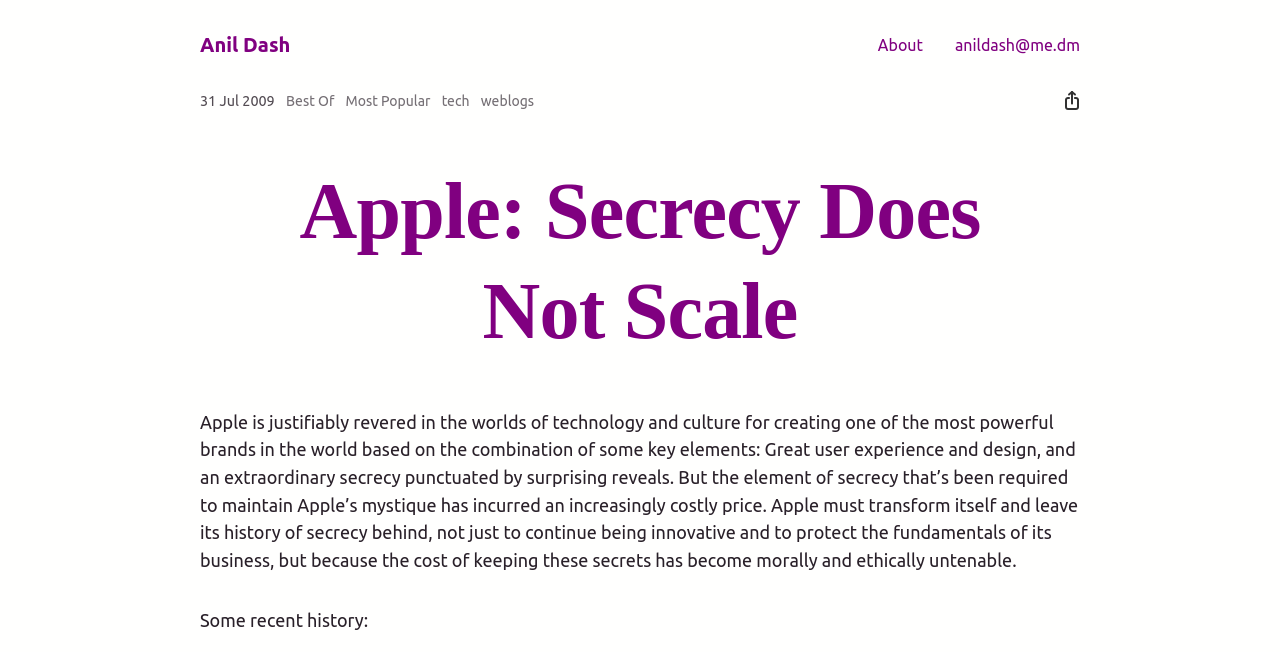What is the last sentence of the first paragraph?
Refer to the image and provide a concise answer in one word or phrase.

but because the cost of keeping these secrets has become morally and ethically untenable.